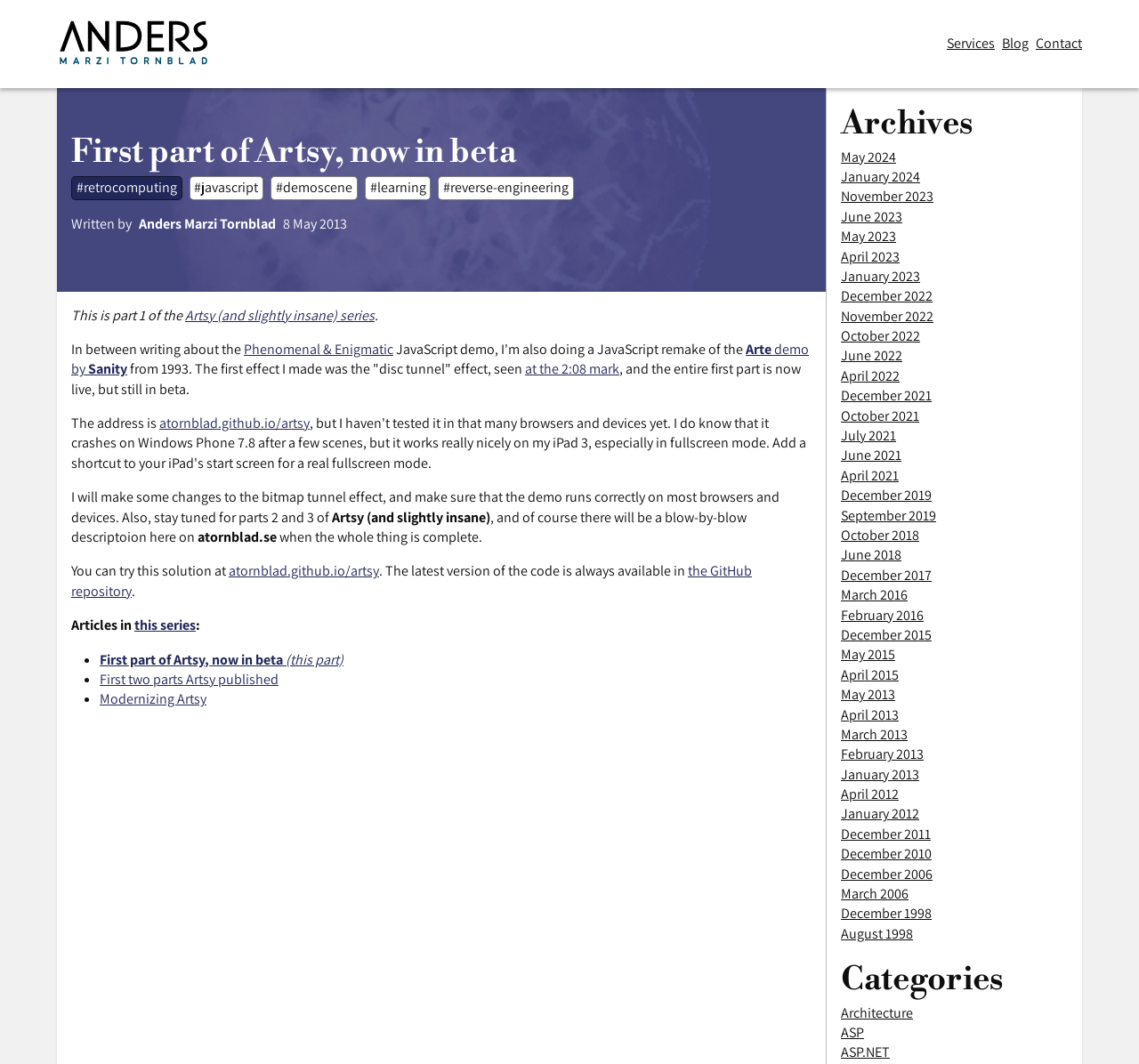Provide a one-word or brief phrase answer to the question:
How many headings are there on the webpage?

3